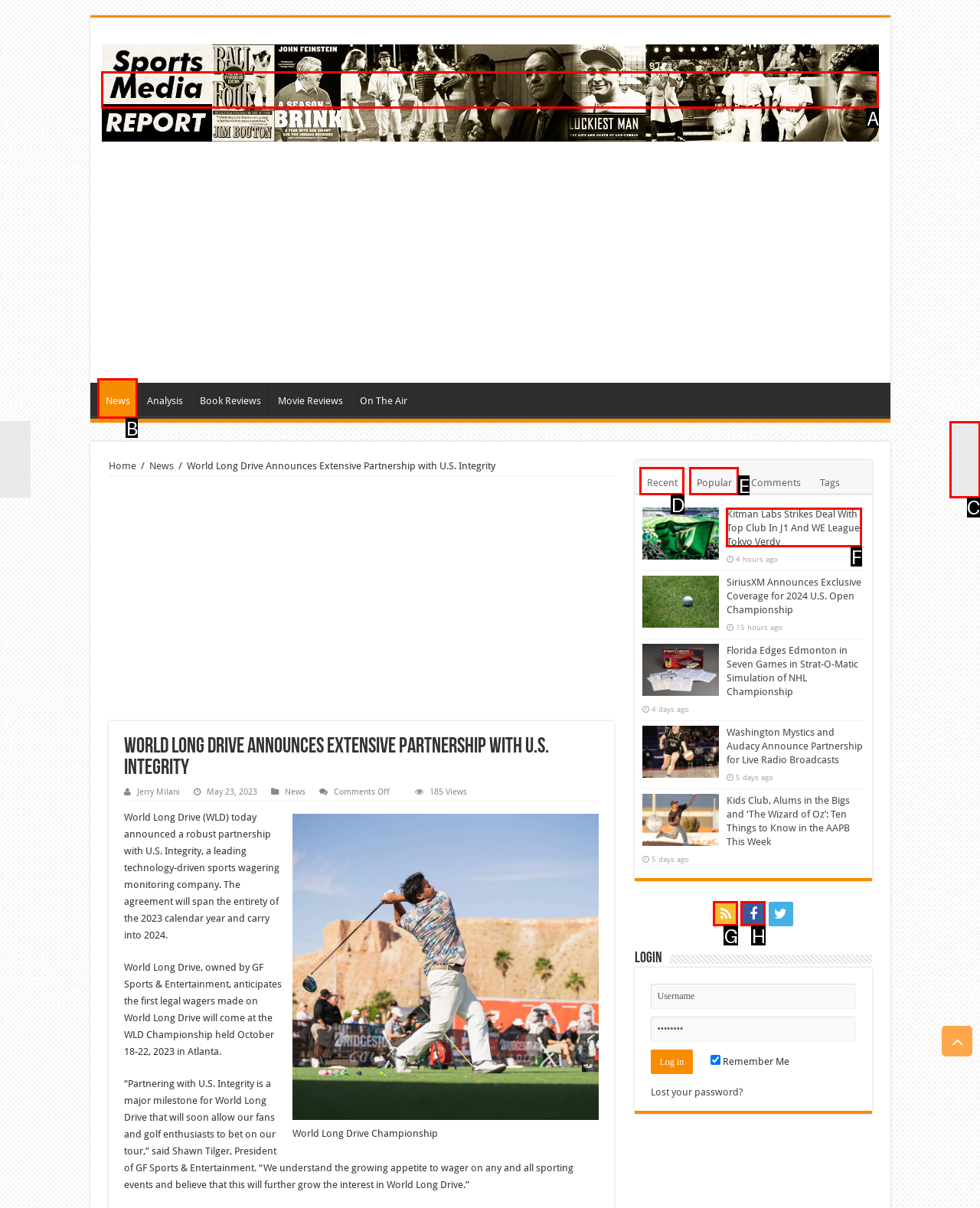Based on the given description: title="Sports Media Report", identify the correct option and provide the corresponding letter from the given choices directly.

A